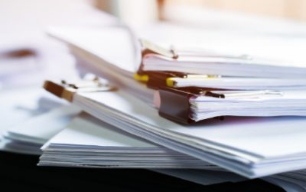Provide a comprehensive description of the image.

The image depicts a stack of documents, partially organized with binder clips securing groups of papers. The scene suggests a workspace bustling with regulatory or legal documentation, possibly related to a formal investigation or compliance matter. The neat arrangement implies a careful approach to handling important information, indicative of the critical nature of the contents. This visual context aligns with ongoing discussions within regulatory frameworks, particularly in relation to the Alberta Electric System Operator, as referenced in the accompanying article about market surveillance investigations. Such documentation typically plays a vital role in ensuring adherence to industry standards and regulatory requirements.